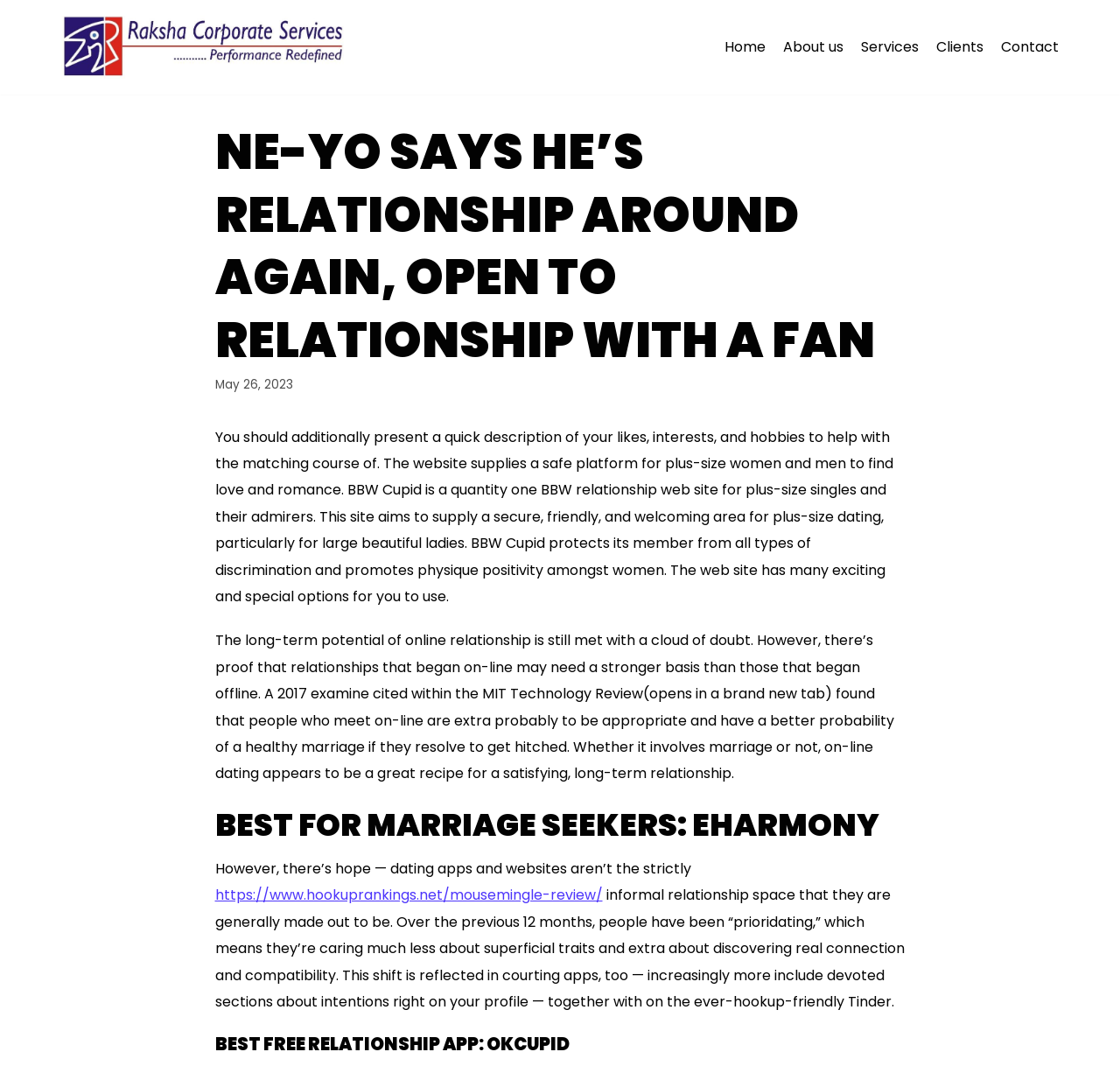What is the text of the webpage's headline?

NE-YO SAYS HE’S RELATIONSHIP AROUND AGAIN, OPEN TO RELATIONSHIP WITH A FAN